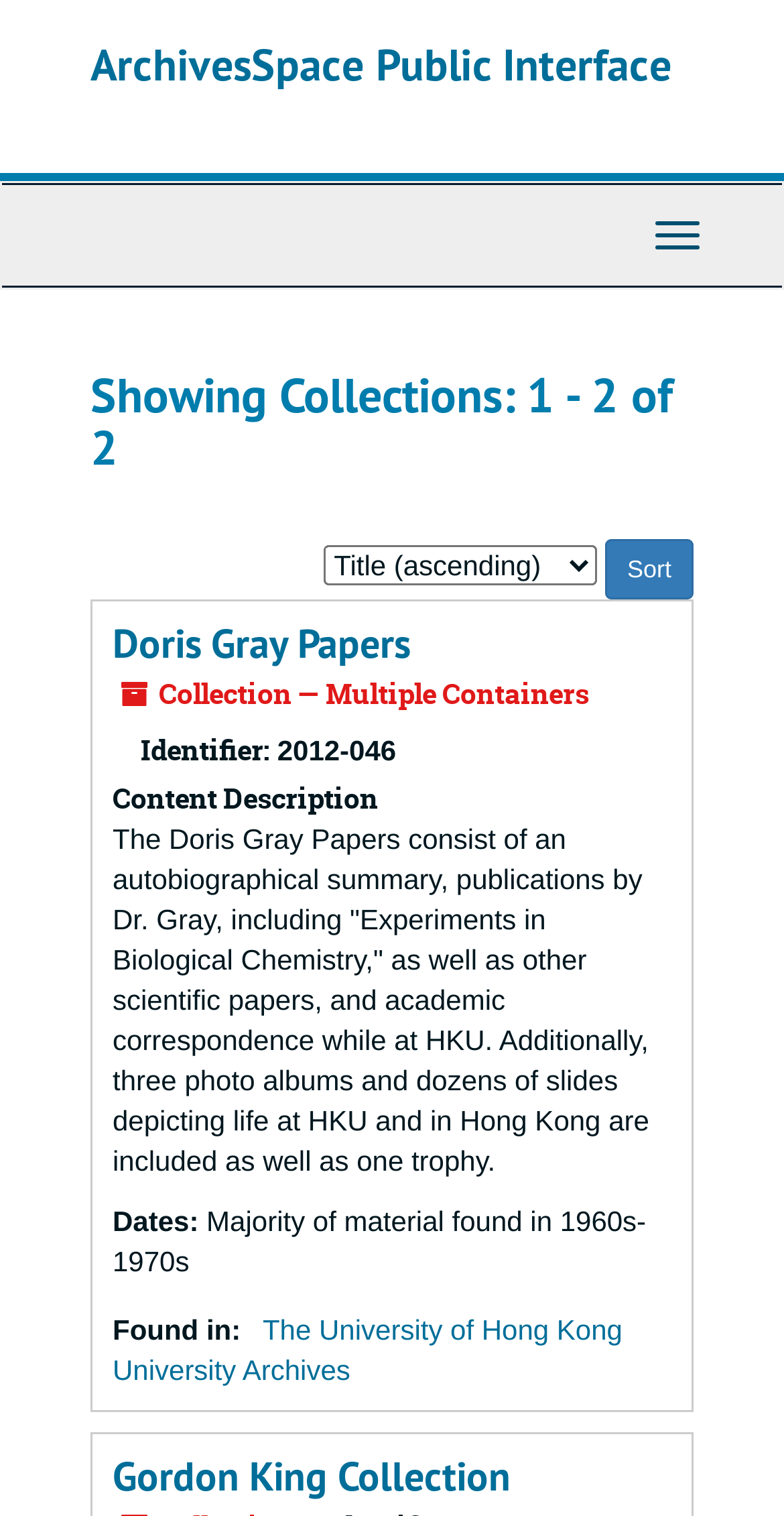What is the identifier of the Doris Gray Papers?
Using the image, elaborate on the answer with as much detail as possible.

The question can be answered by looking at the StaticText 'Identifier:' and the corresponding value '2012-046'.